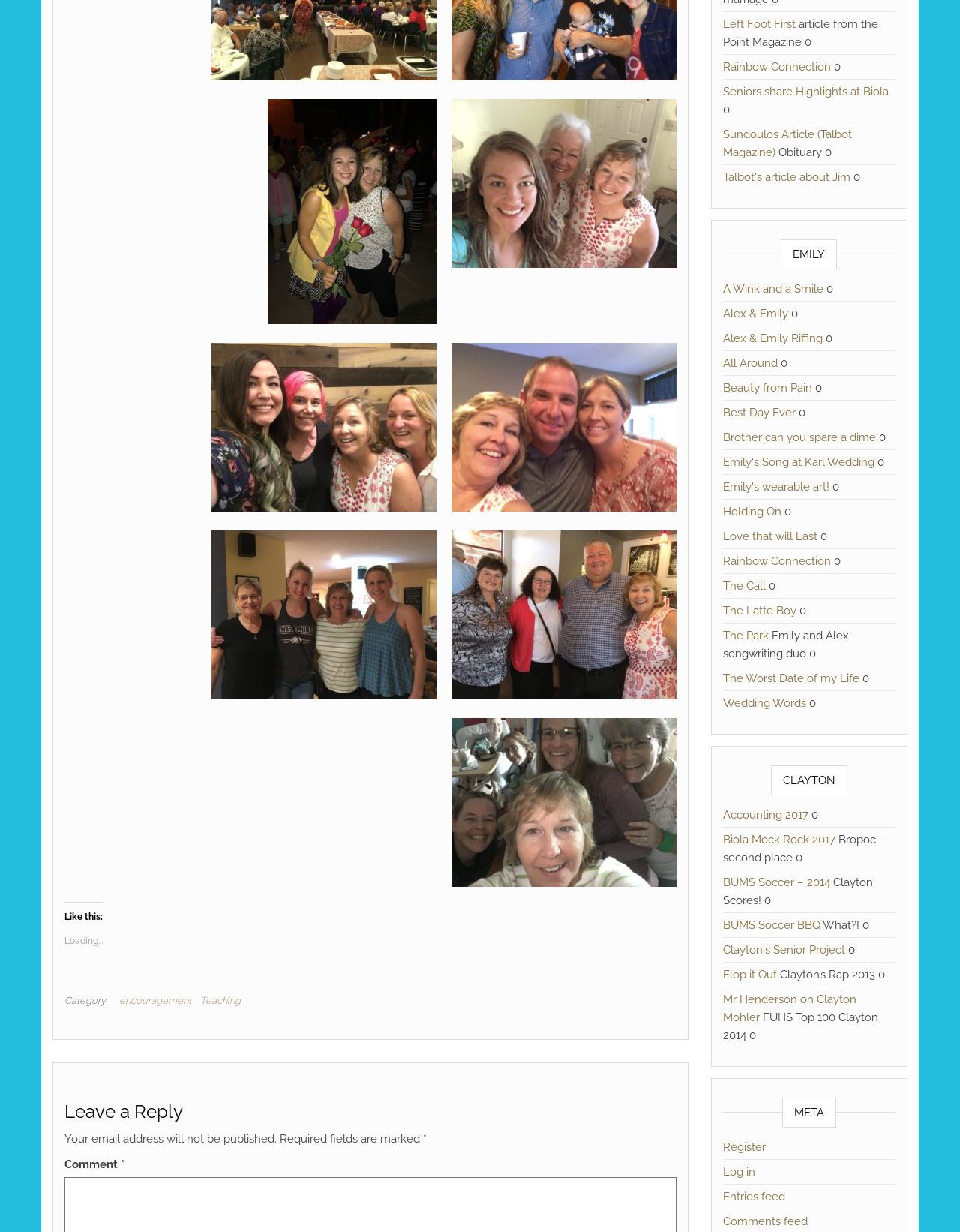Please find the bounding box coordinates for the clickable element needed to perform this instruction: "Click on the 'encouragement' link".

[0.124, 0.808, 0.205, 0.817]